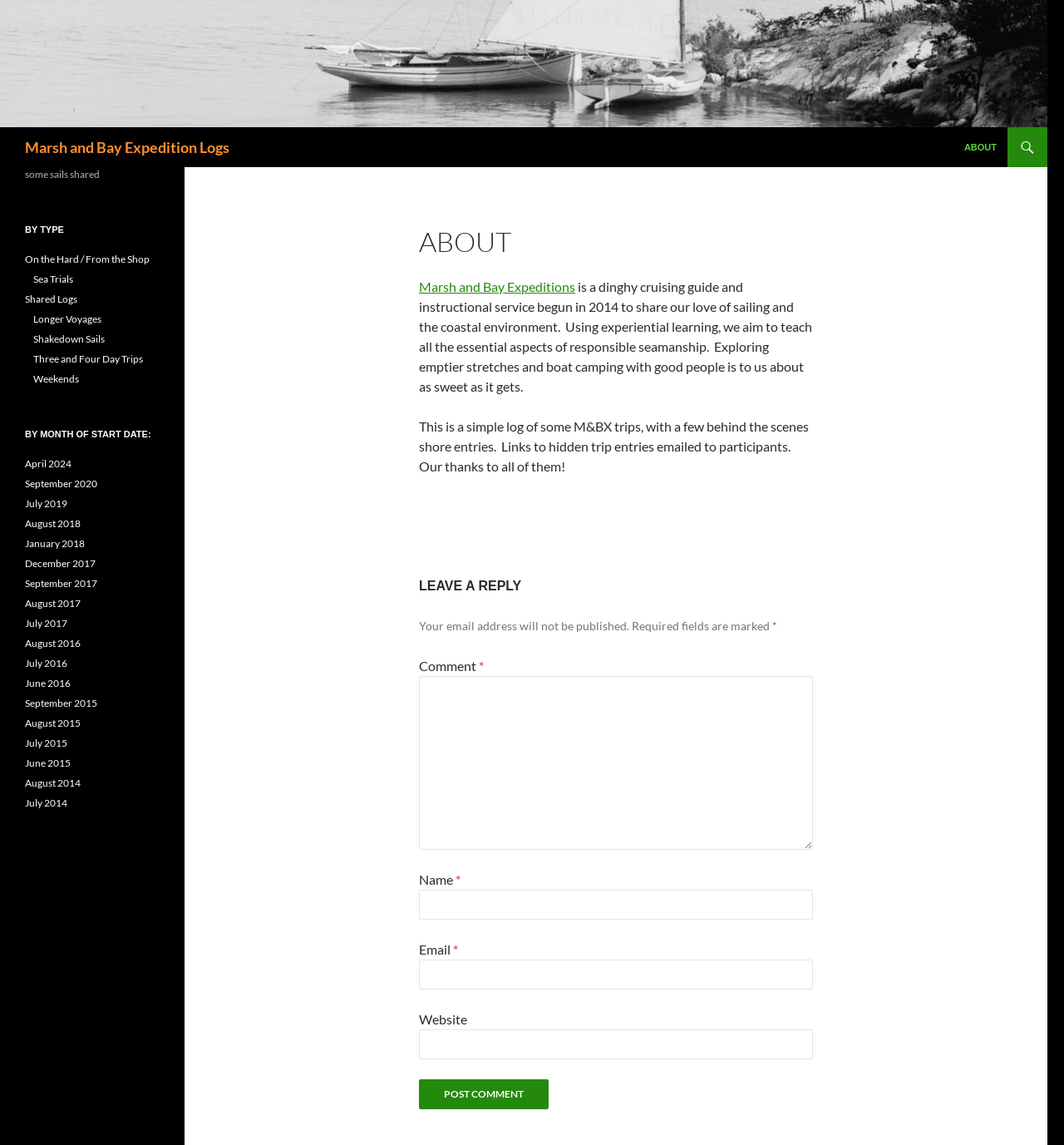Provide a brief response in the form of a single word or phrase:
What is the main purpose of Marsh and Bay Expeditions?

Sailing guide and instructional service